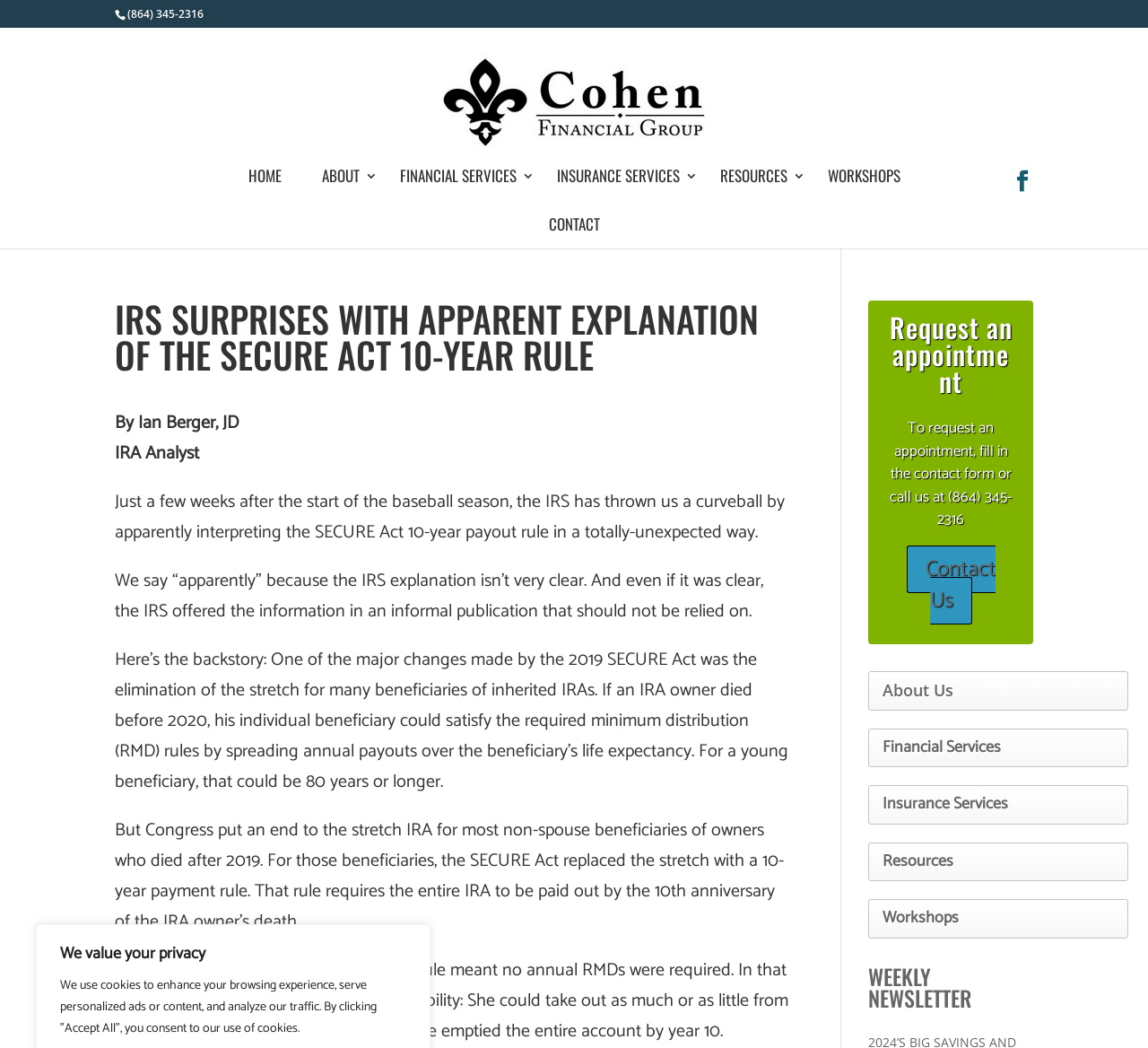Given the description of the UI element: "Financial Services", predict the bounding box coordinates in the form of [left, top, right, bottom], with each value being a float between 0 and 1.

[0.756, 0.695, 0.983, 0.732]